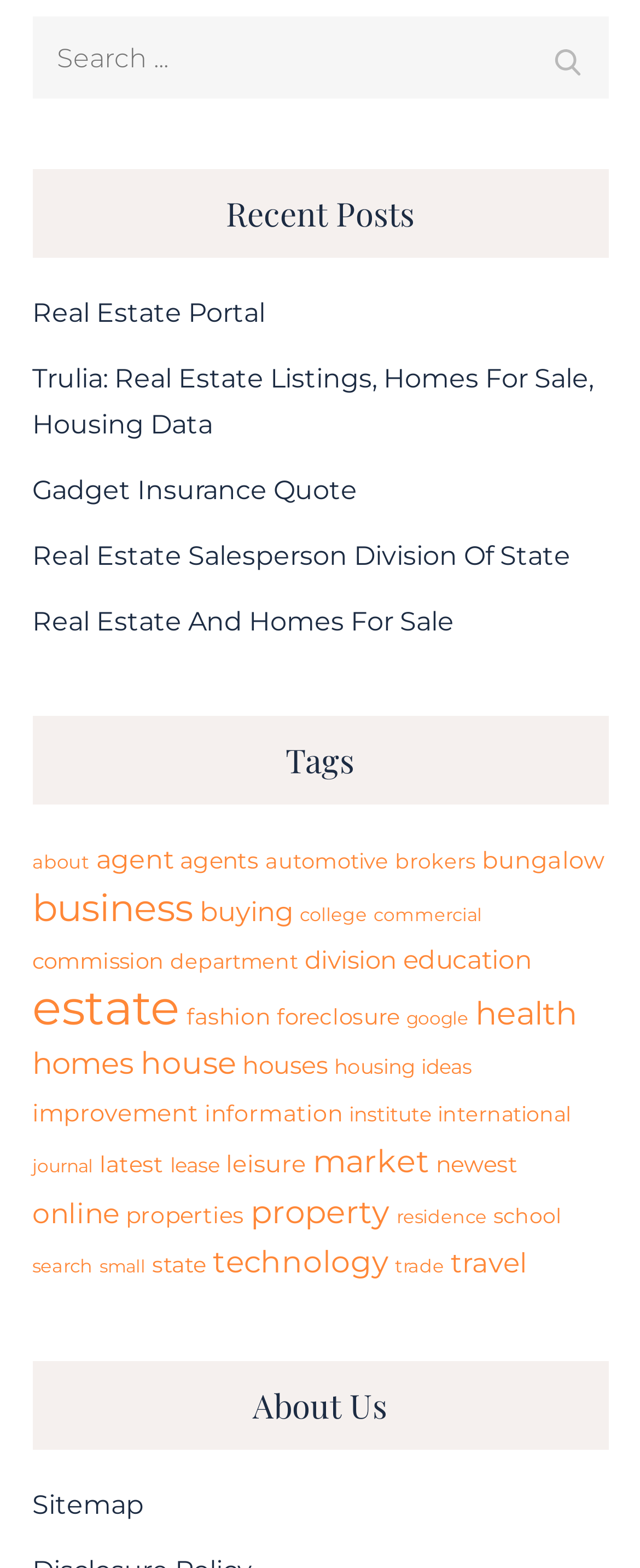Please give the bounding box coordinates of the area that should be clicked to fulfill the following instruction: "Search for something". The coordinates should be in the format of four float numbers from 0 to 1, i.e., [left, top, right, bottom].

[0.05, 0.011, 0.95, 0.063]